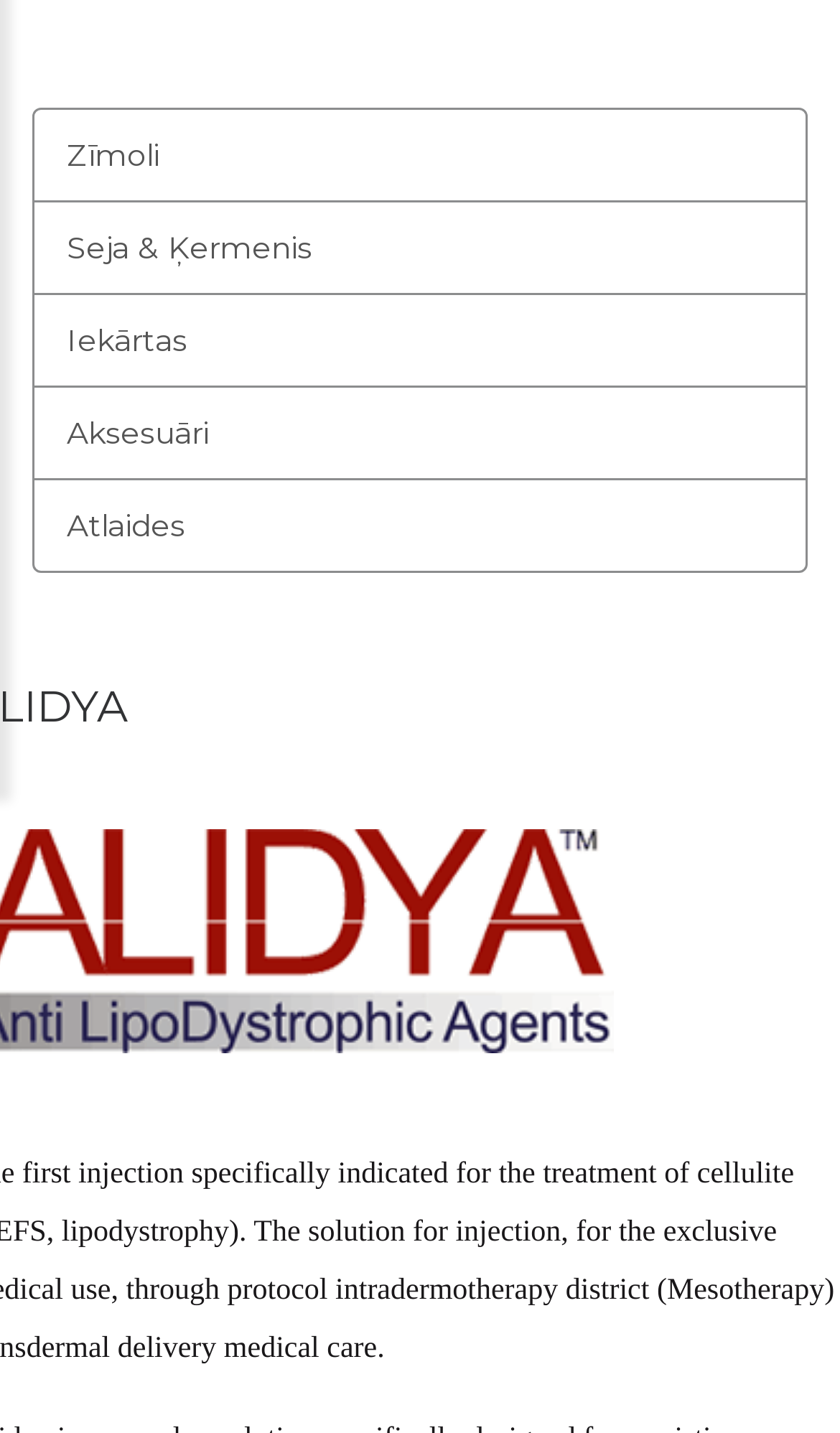Please determine the bounding box coordinates for the element with the description: "Aksesuāri".

[0.038, 0.269, 0.962, 0.335]